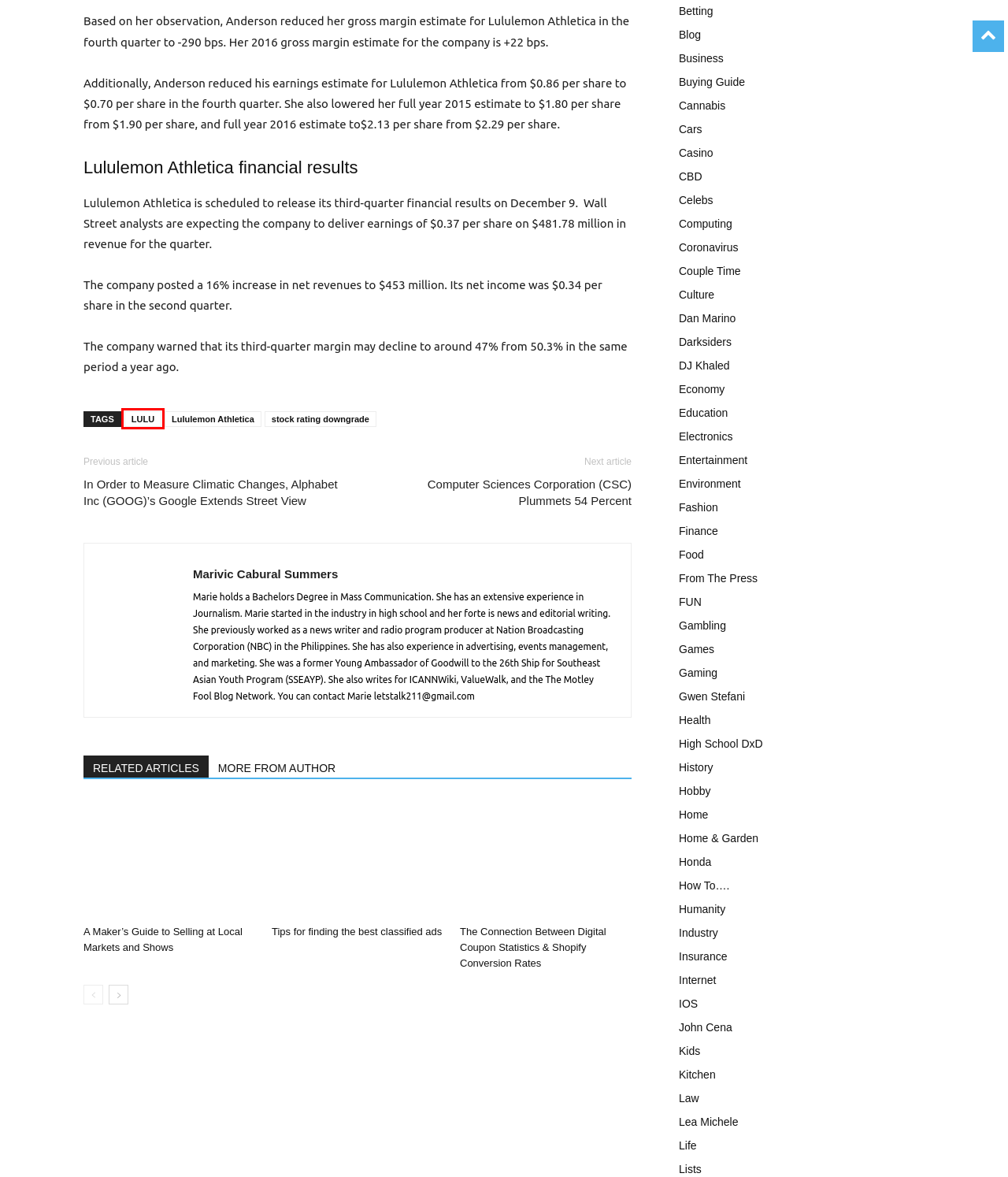You are given a screenshot of a webpage within which there is a red rectangle bounding box. Please choose the best webpage description that matches the new webpage after clicking the selected element in the bounding box. Here are the options:
A. LULU Archives - Opptrends 2024
B. Celebs Archives - Opptrends 2024
C. Blog Archives - Opptrends 2024
D. Dan Marino Archives - Opptrends 2024
E. Casino Archives - Opptrends 2024
F. John Cena Archives - Opptrends 2024
G. Buying Guide Archives - Opptrends 2024
H. Computing Archives - Opptrends 2024

A